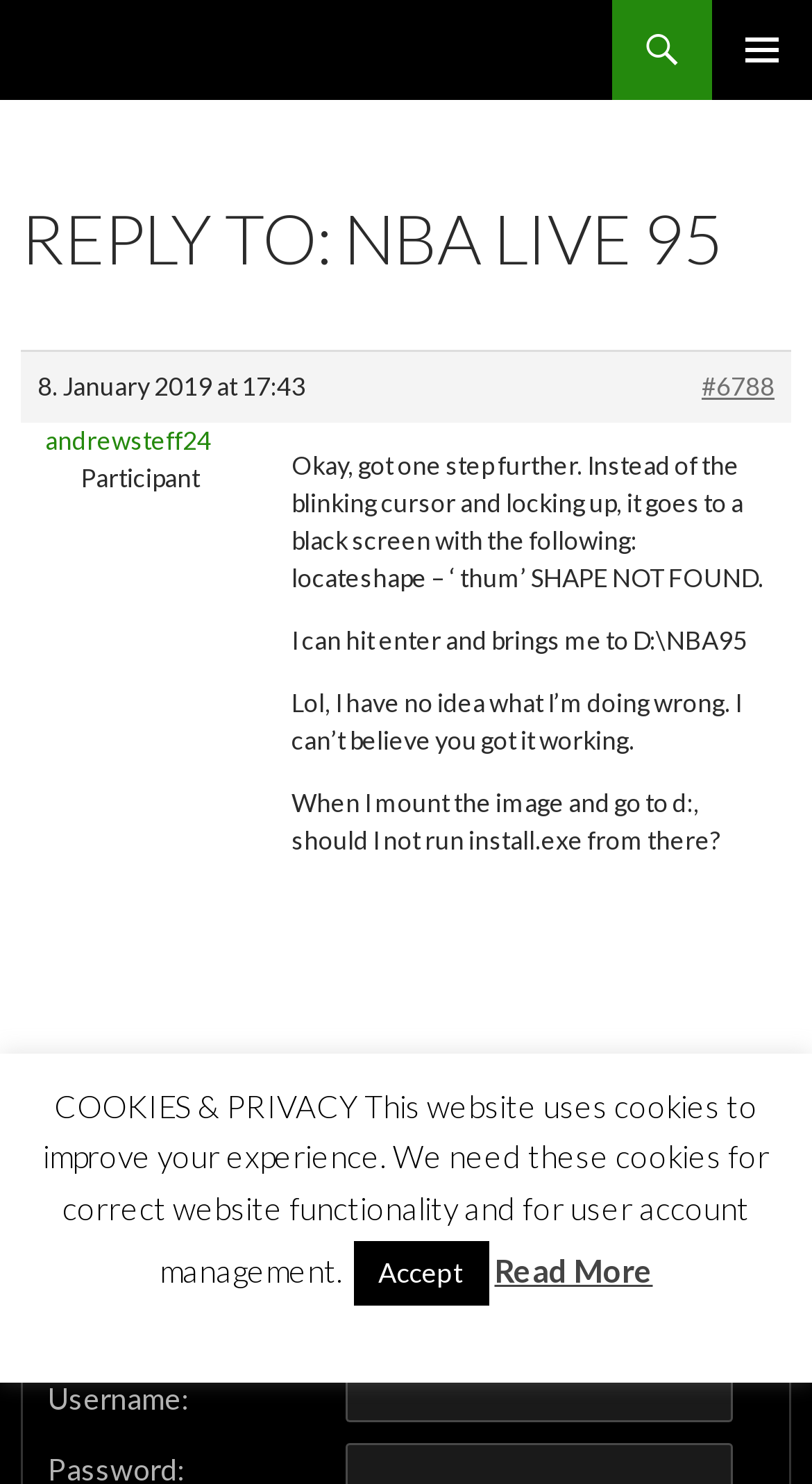Refer to the image and provide an in-depth answer to the question:
What is the username input field for?

I found the username input field by looking at the textbox element with the label 'Username:' which is located inside the LOG IN section.